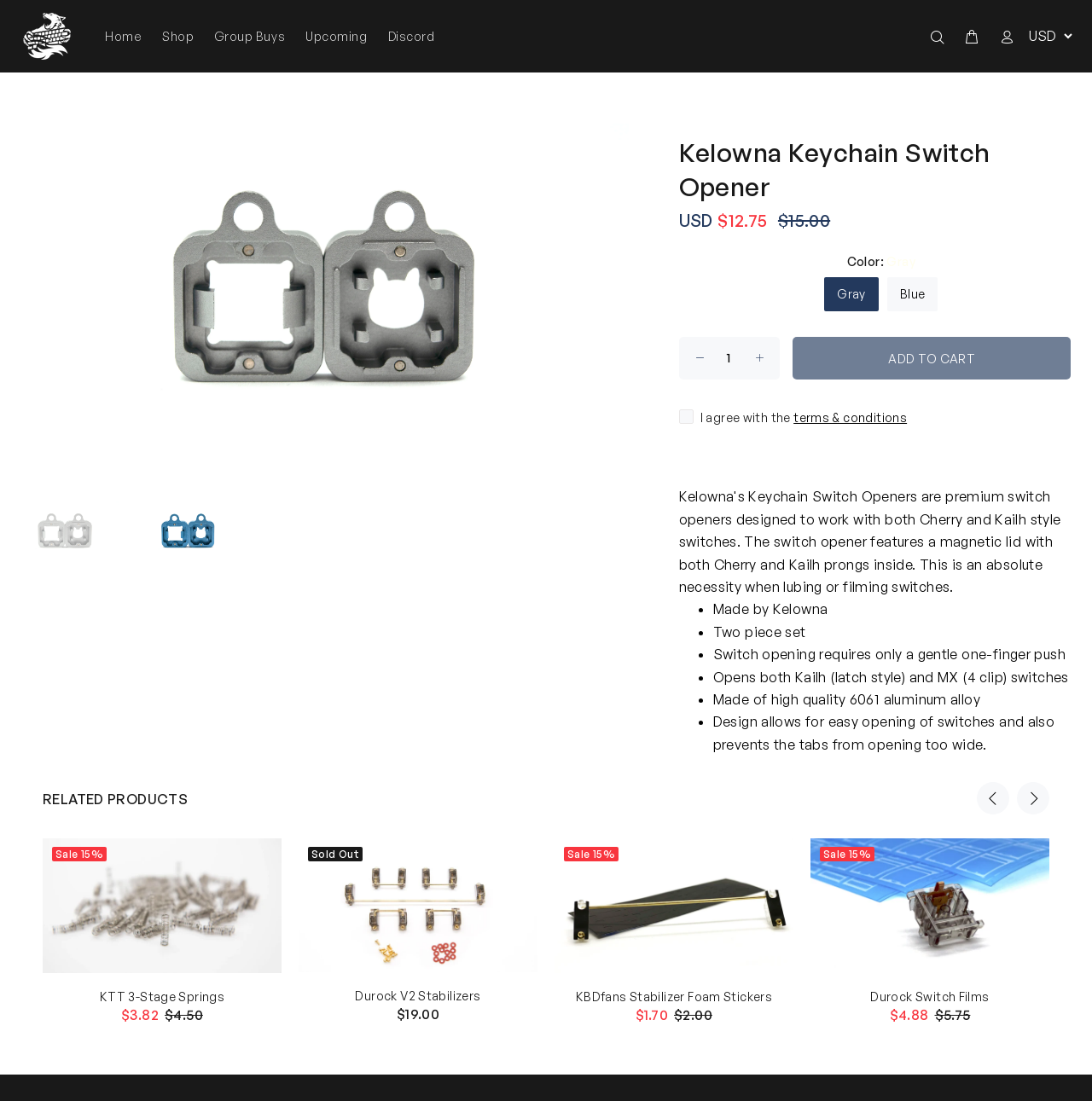What is the price of the Kelowna Keychain Switch Opener? Using the information from the screenshot, answer with a single word or phrase.

$12.75